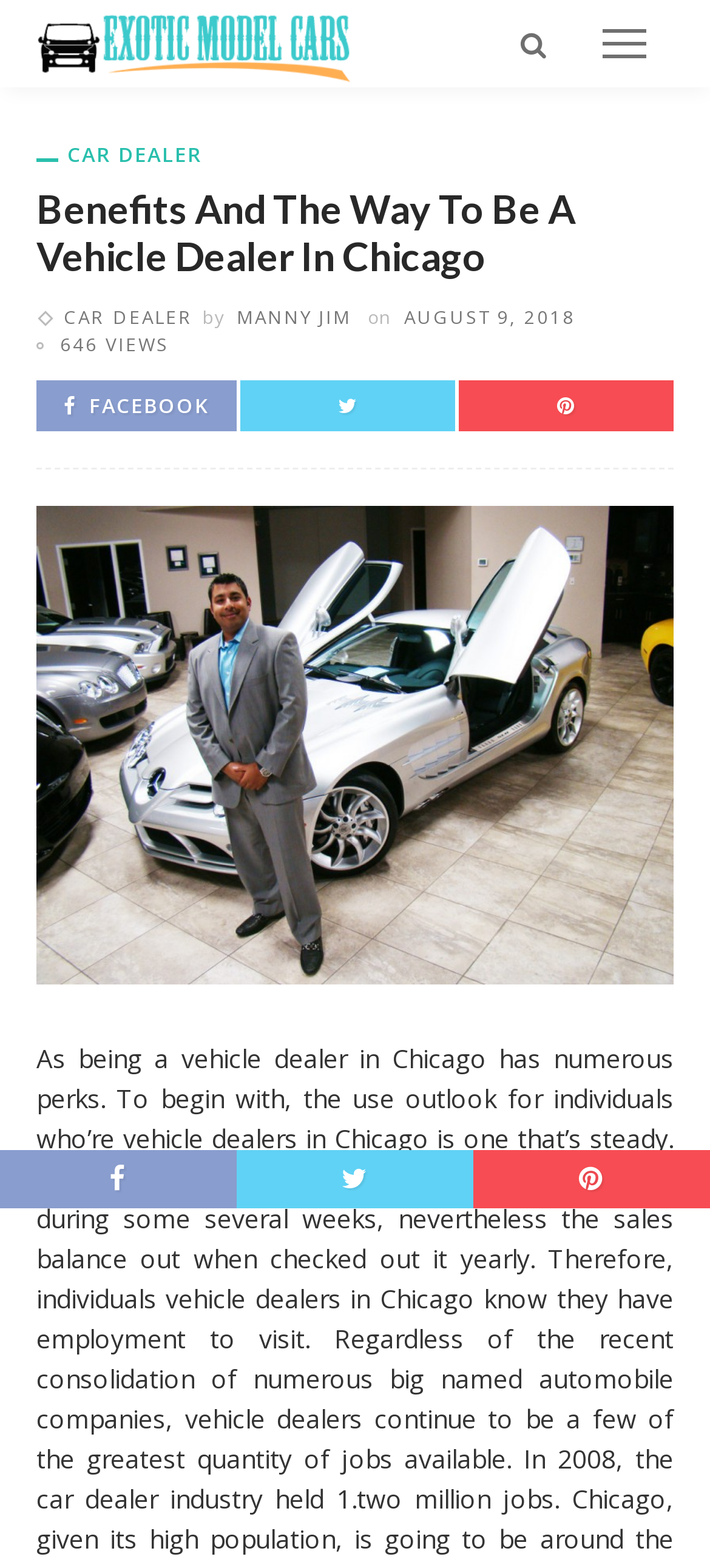Kindly determine the bounding box coordinates of the area that needs to be clicked to fulfill this instruction: "Click on 'Yideng Bluetooth for Motorcycle Helmet Headset Wireless Intercom Interphone BT-S2 Walkie-Talkie Supports FM Radio GPS Voice Command Music Hands-Free up to 3 Riders Communication in 1000m(Single)'".

None